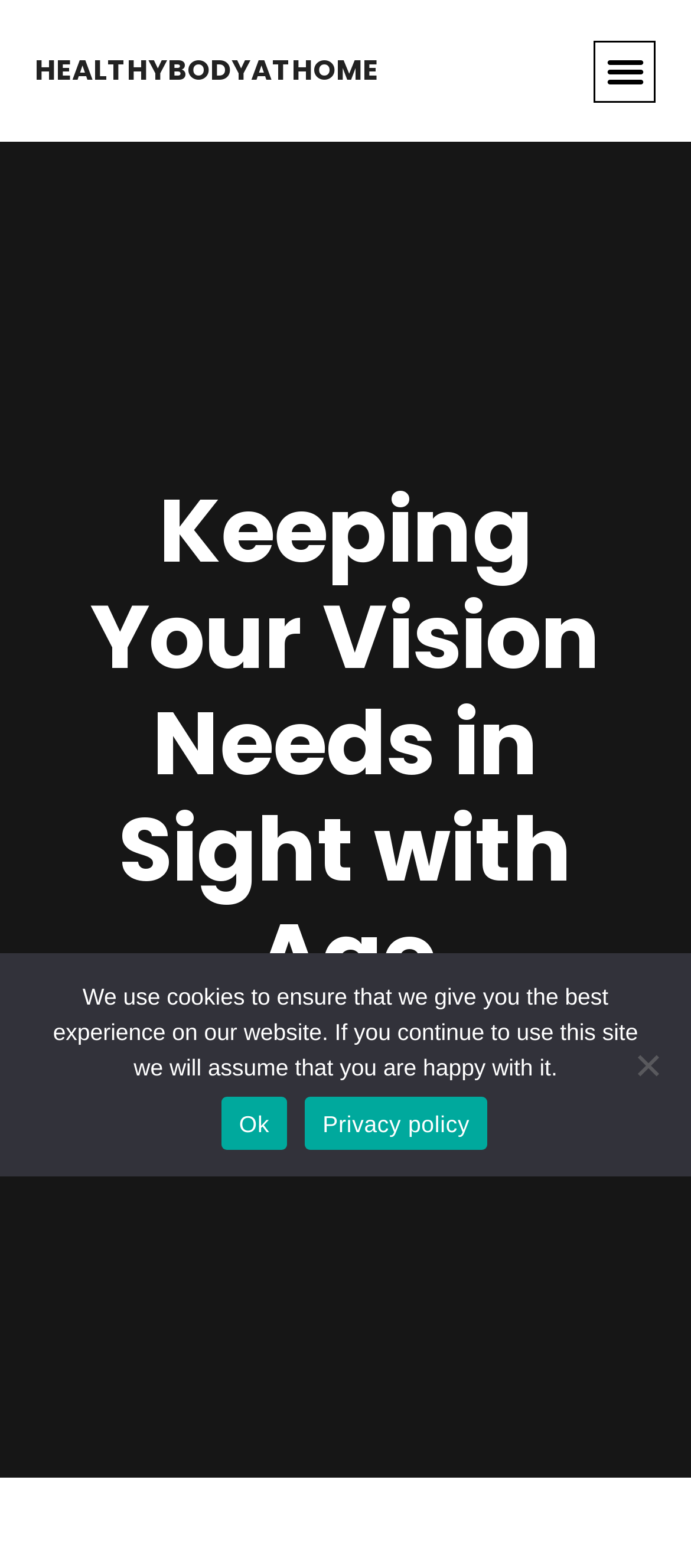Bounding box coordinates are specified in the format (top-left x, top-left y, bottom-right x, bottom-right y). All values are floating point numbers bounded between 0 and 1. Please provide the bounding box coordinate of the region this sentence describes: Kevin Mangelschots

[0.299, 0.696, 0.701, 0.722]